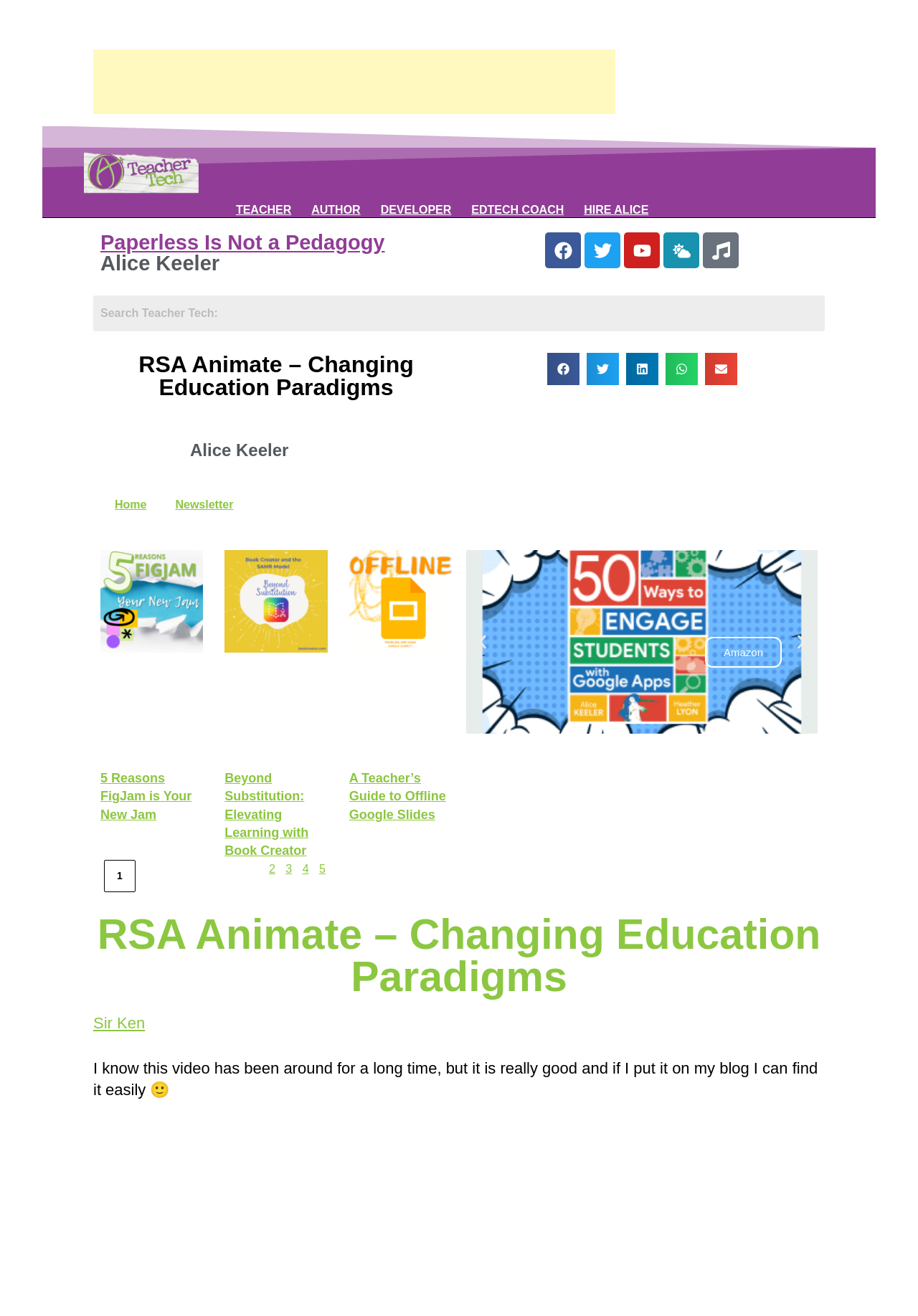Please answer the following question using a single word or phrase: 
What is the function of the buttons at the bottom of the webpage?

Pagination